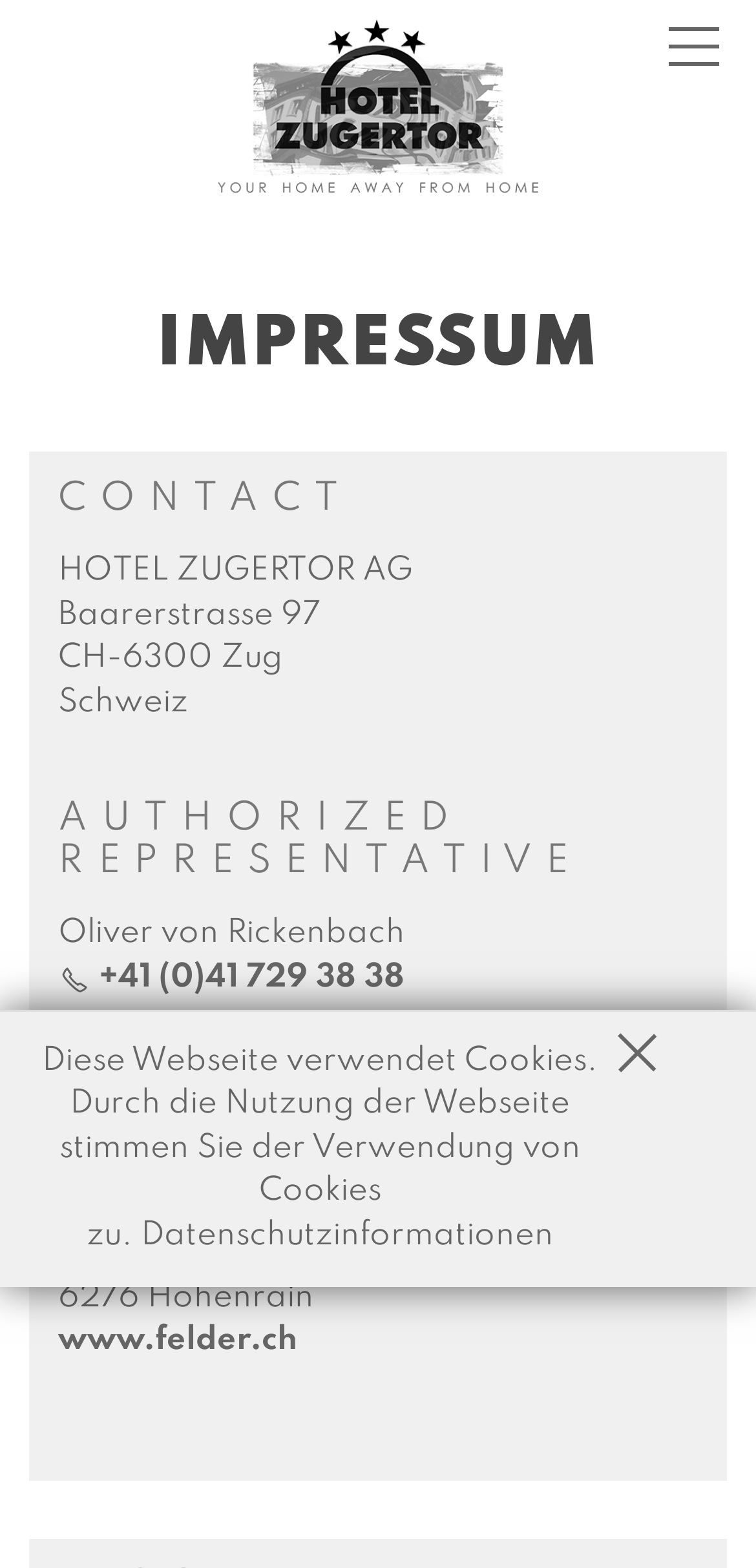Using the description: "+41 (0)41 729 38 38", determine the UI element's bounding box coordinates. Ensure the coordinates are in the format of four float numbers between 0 and 1, i.e., [left, top, right, bottom].

[0.077, 0.613, 0.536, 0.634]